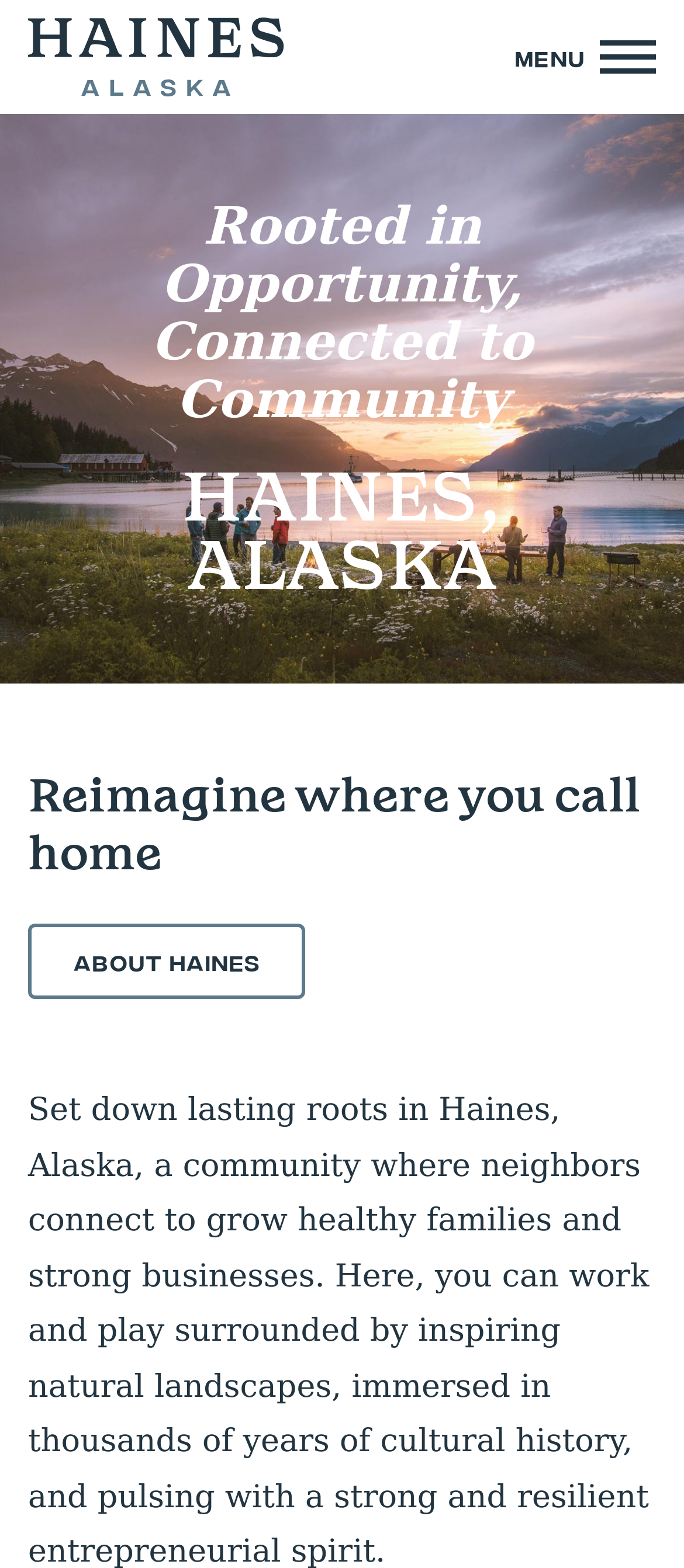What is the tone of the page?
Please provide an in-depth and detailed response to the question.

The tone of the page can be inferred from the language used, such as 'Reimagine where you call home', which suggests a welcoming and inviting tone, encouraging users to explore the opportunities and community of Haines, Alaska.